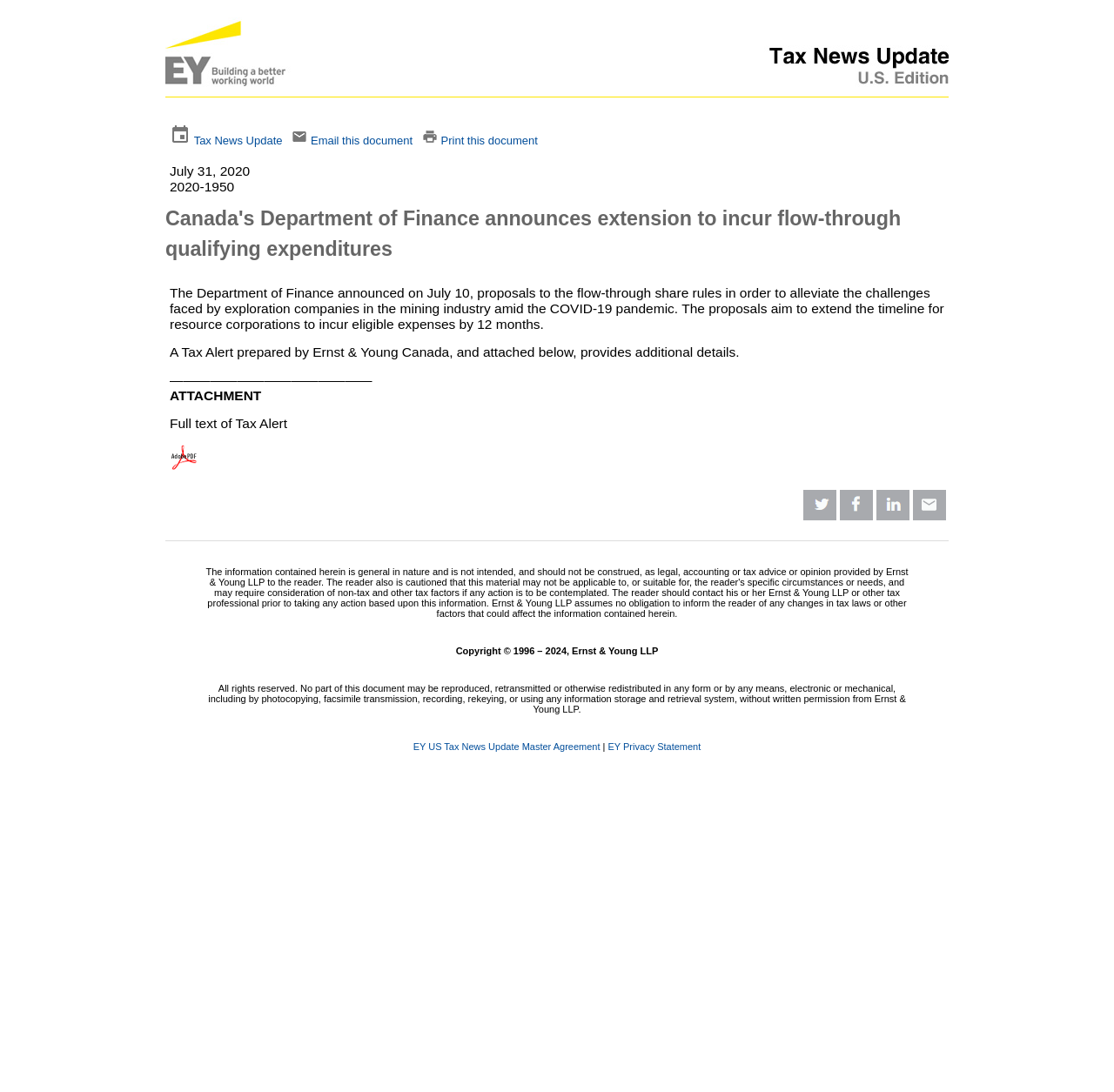Based on what you see in the screenshot, provide a thorough answer to this question: What is the logo on the top left?

The logo is located on the top left of the webpage, inside a table cell with a bounding box of [0.148, 0.0, 0.852, 0.113]. It is an image with the text 'US Tax Newsroom'.